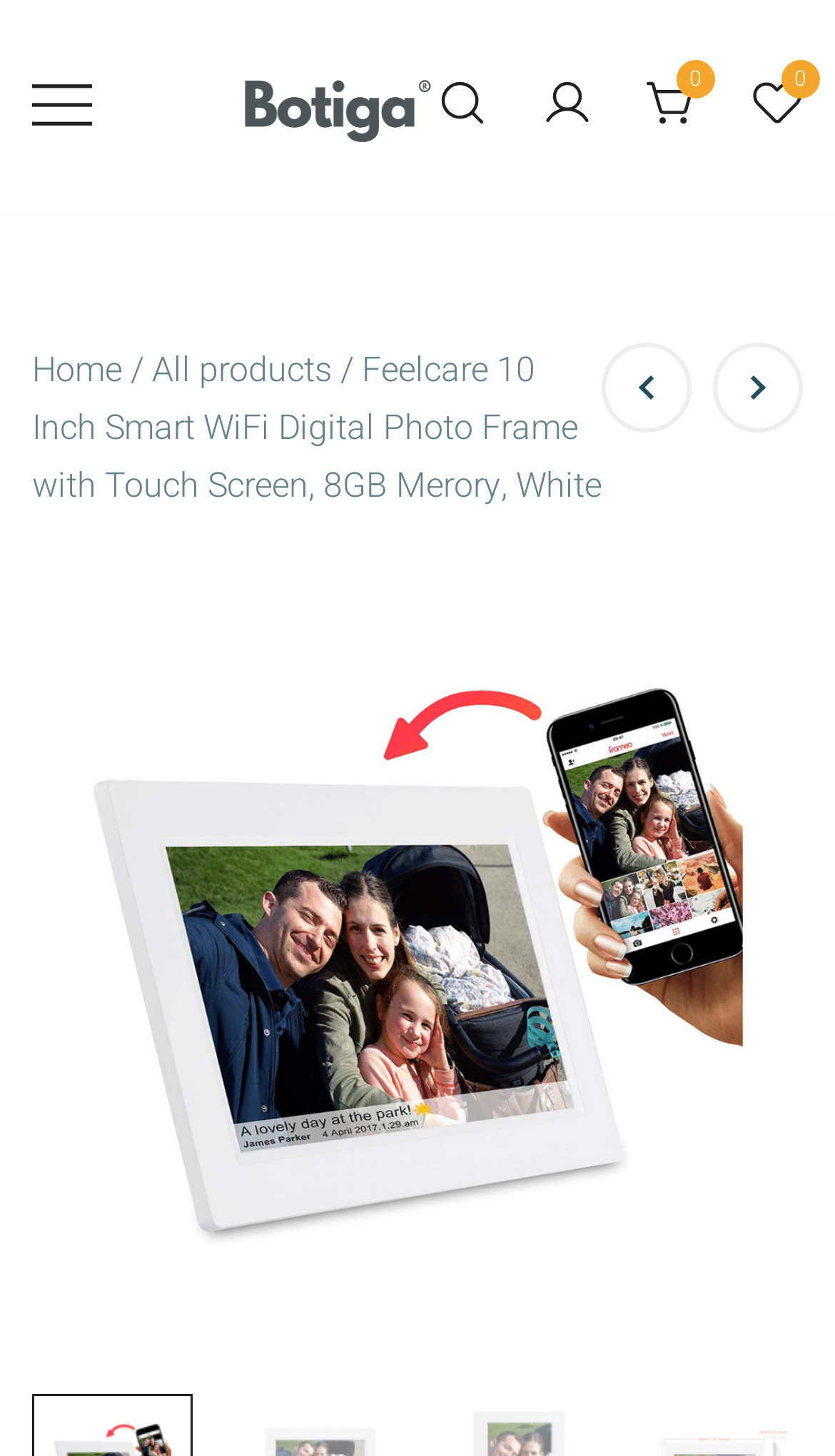Please specify the bounding box coordinates of the element that should be clicked to execute the given instruction: 'View product details'. Ensure the coordinates are four float numbers between 0 and 1, expressed as [left, top, right, bottom].

[0.038, 0.399, 0.962, 0.435]